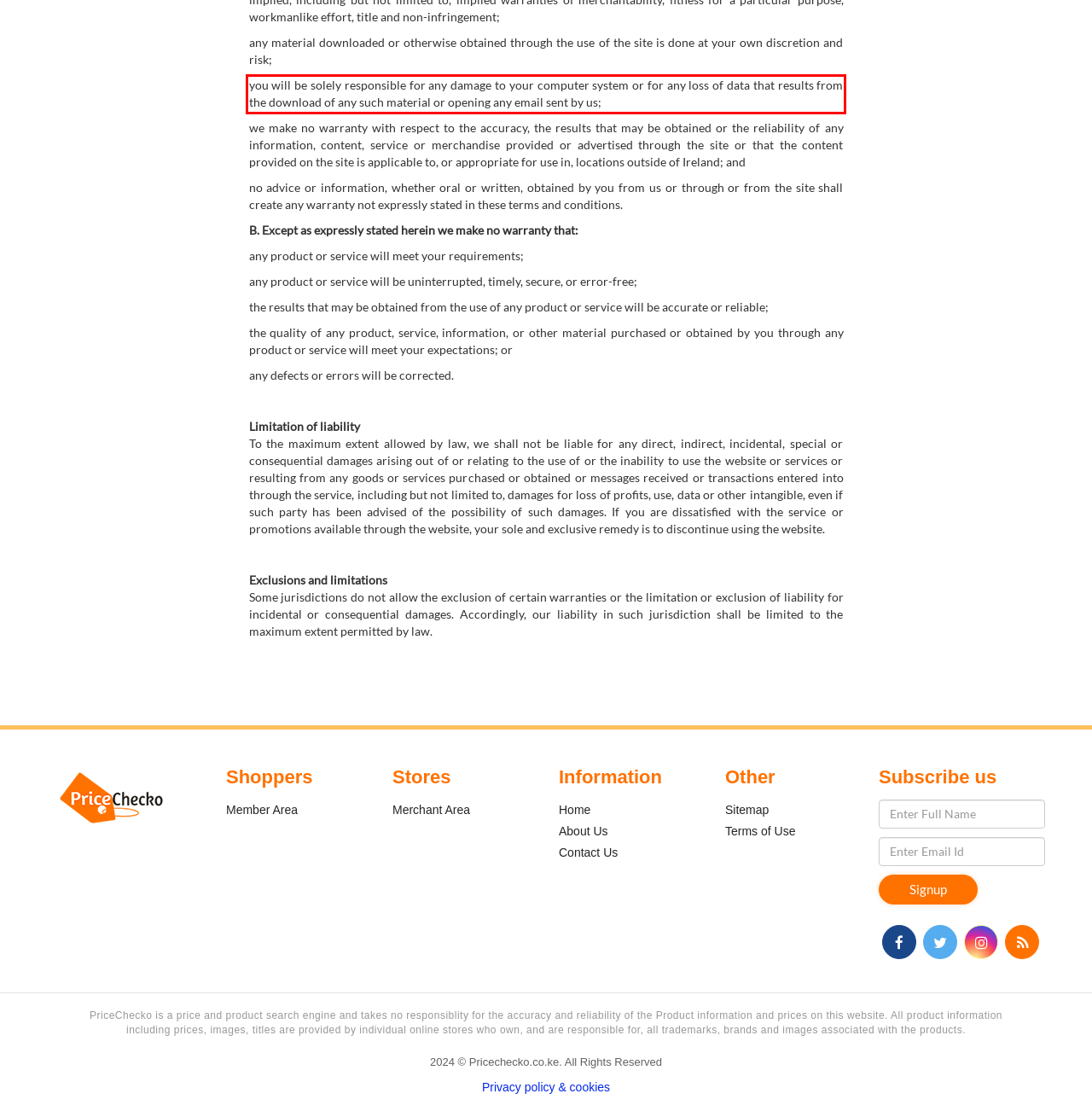Your task is to recognize and extract the text content from the UI element enclosed in the red bounding box on the webpage screenshot.

you will be solely responsible for any damage to your computer system or for any loss of data that results from the download of any such material or opening any email sent by us;